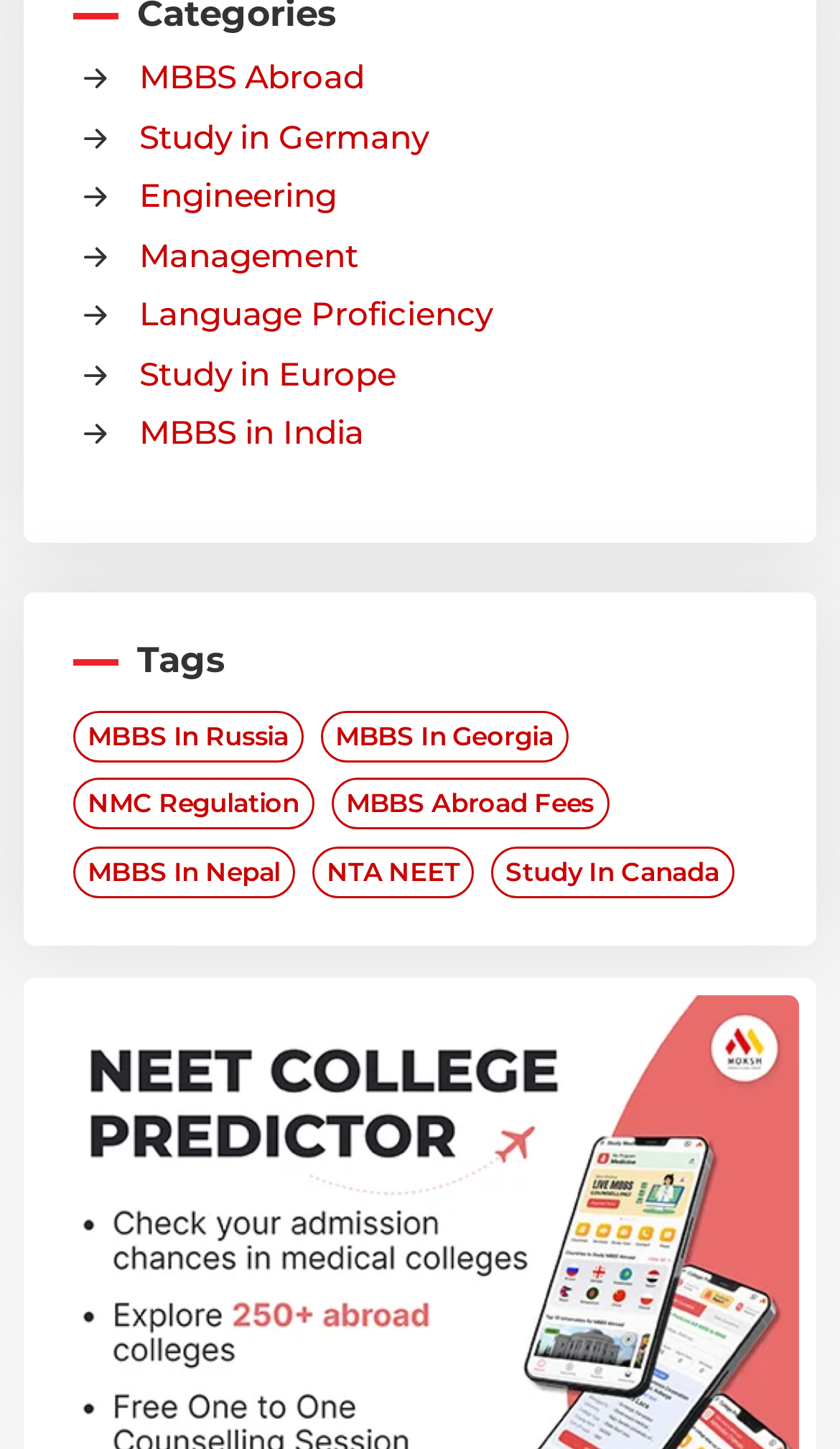Please specify the bounding box coordinates of the clickable section necessary to execute the following command: "Learn about Language Proficiency".

[0.166, 0.203, 0.587, 0.231]